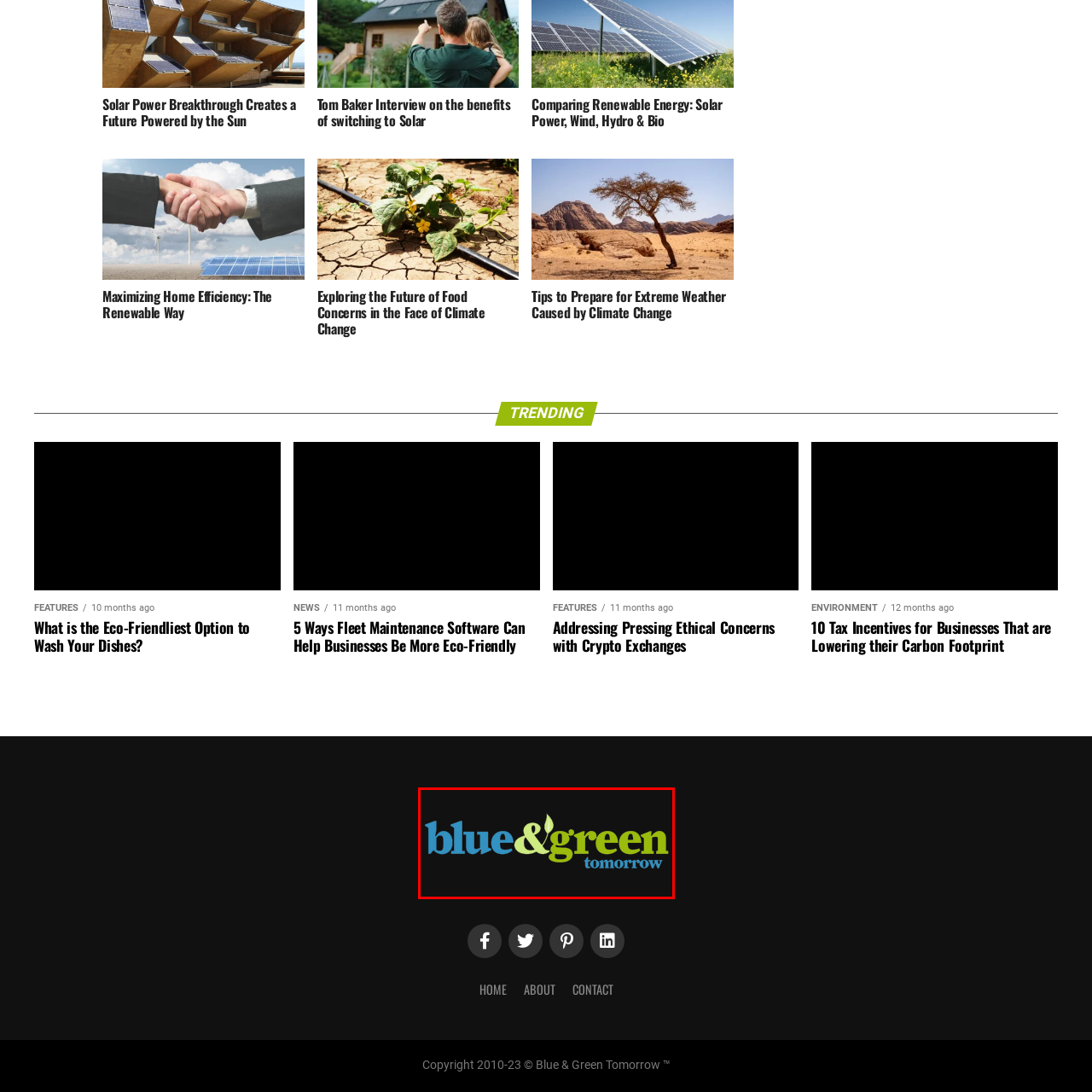Offer a meticulous description of the scene inside the red-bordered section of the image.

The image features the logo of "Blue and Green Tomorrow," a publication focused on sustainability and environmental issues. The logo displays the words "blue" and "green" in vibrant shades of blue and green, respectively, with a leaf integrated into the design, symbolizing a commitment to eco-friendliness and a sustainable future. The word "tomorrow" is shown in a lighter green, reinforcing a forward-thinking vision. This visually appealing logo embodies the publication’s mission of promoting sustainable practices and raising awareness about climate change and environmental conservation. The dark background emphasizes the colorful elements of the logo, making it stand out prominently.